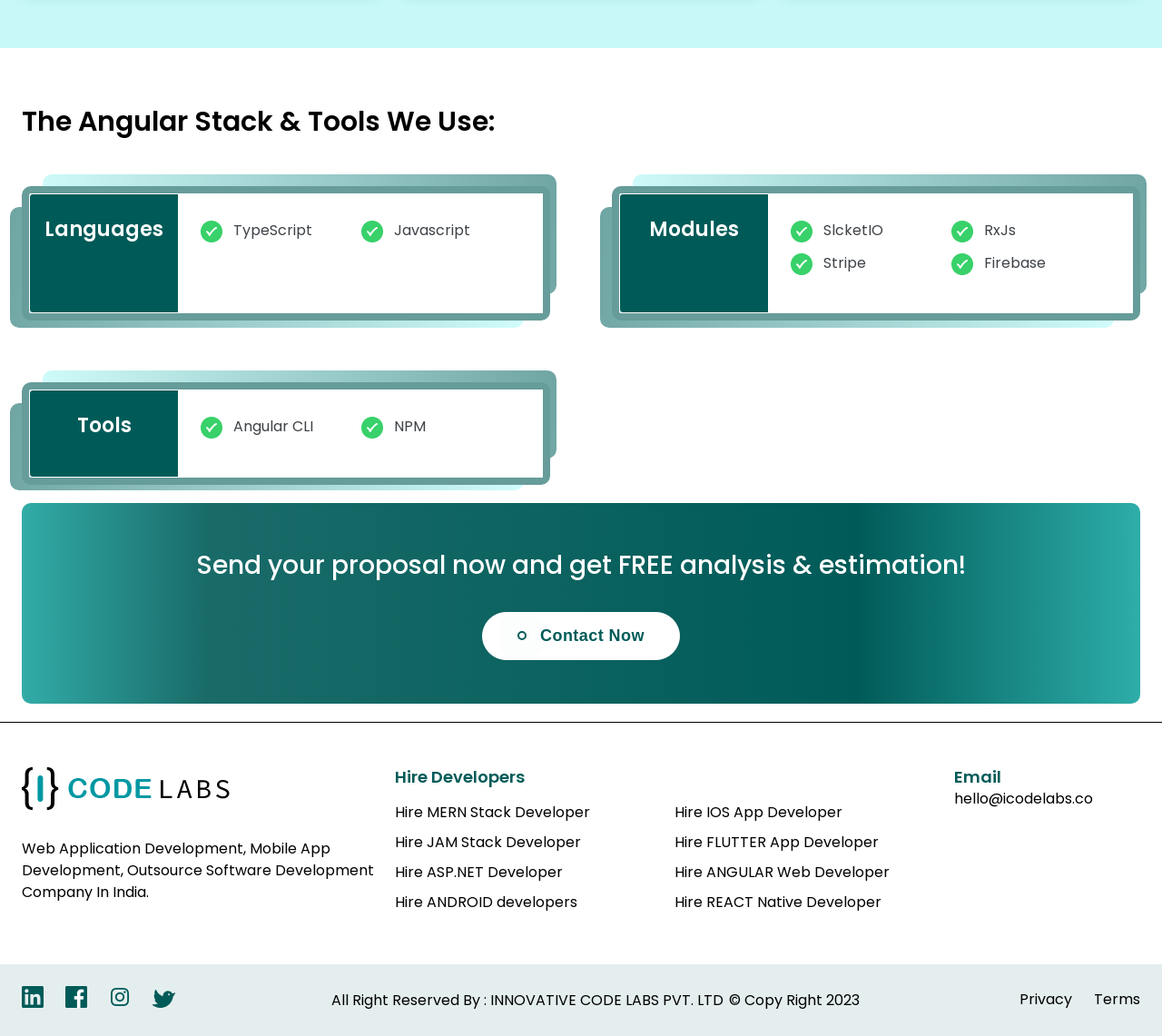Pinpoint the bounding box coordinates of the area that should be clicked to complete the following instruction: "Hire MERN Stack Developer". The coordinates must be given as four float numbers between 0 and 1, i.e., [left, top, right, bottom].

[0.34, 0.773, 0.508, 0.794]